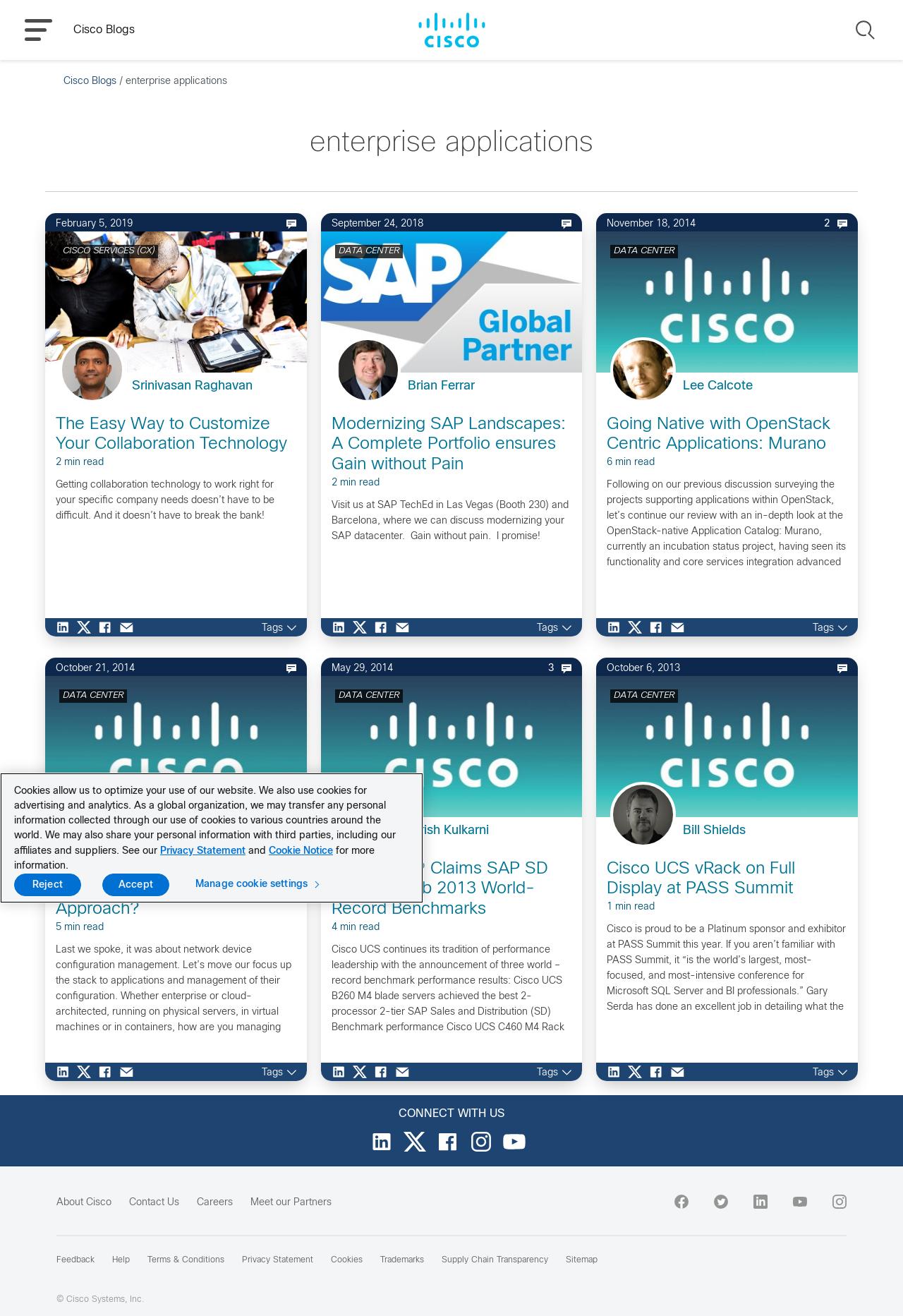Provide the bounding box coordinates of the HTML element this sentence describes: "Submit Interest in Joining CONTACT". The bounding box coordinates consist of four float numbers between 0 and 1, i.e., [left, top, right, bottom].

None